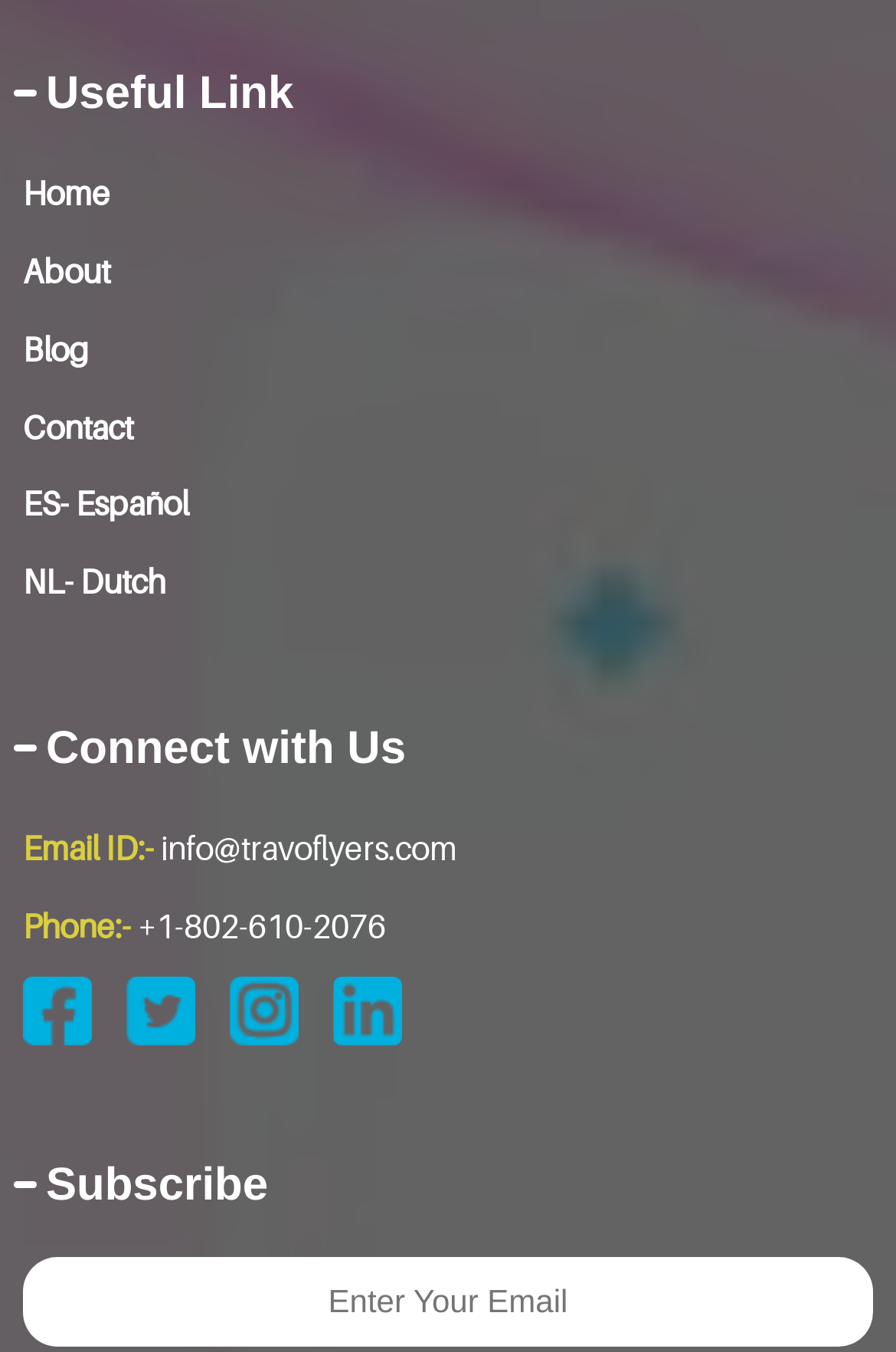Using a single word or phrase, answer the following question: 
What is the language option after 'About'?

ES- Español